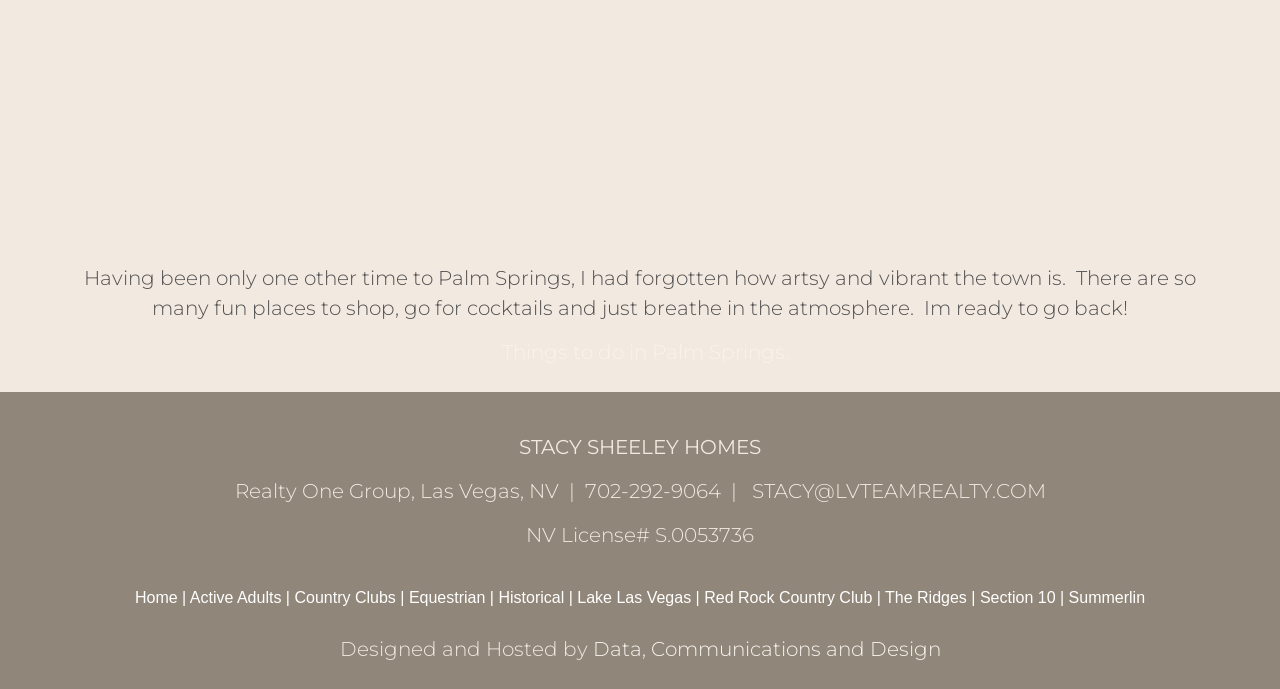Please identify the bounding box coordinates of the clickable area that will allow you to execute the instruction: "Learn more about 'Red Rock Country Club'".

[0.55, 0.855, 0.681, 0.879]